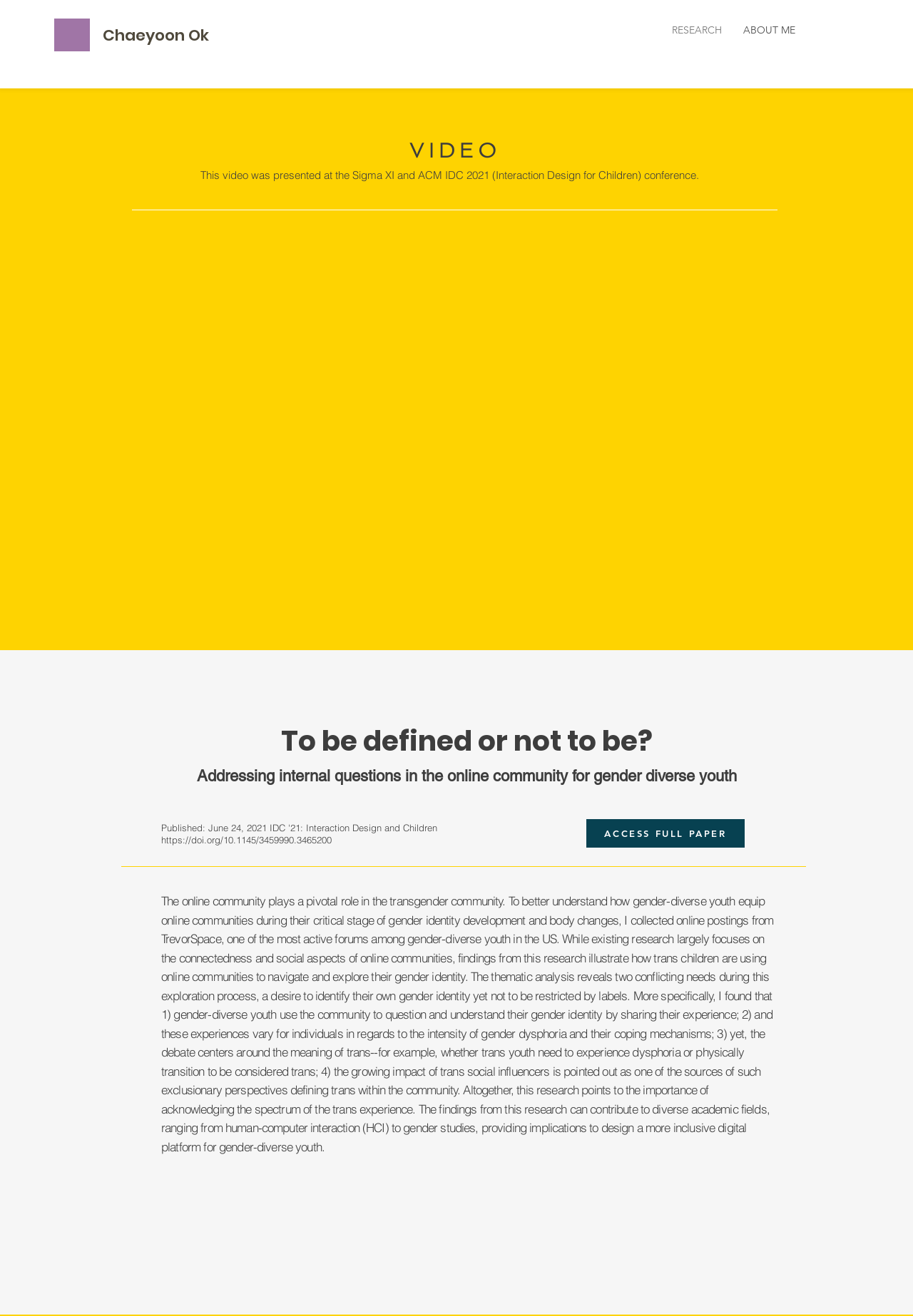What are the hashtags mentioned?
Provide a detailed answer to the question using information from the image.

At the bottom of the webpage, I found three static texts '#Gender-diverse youth', '#Trans Community', and '#Internal debates' which are likely to be hashtags related to the topic.